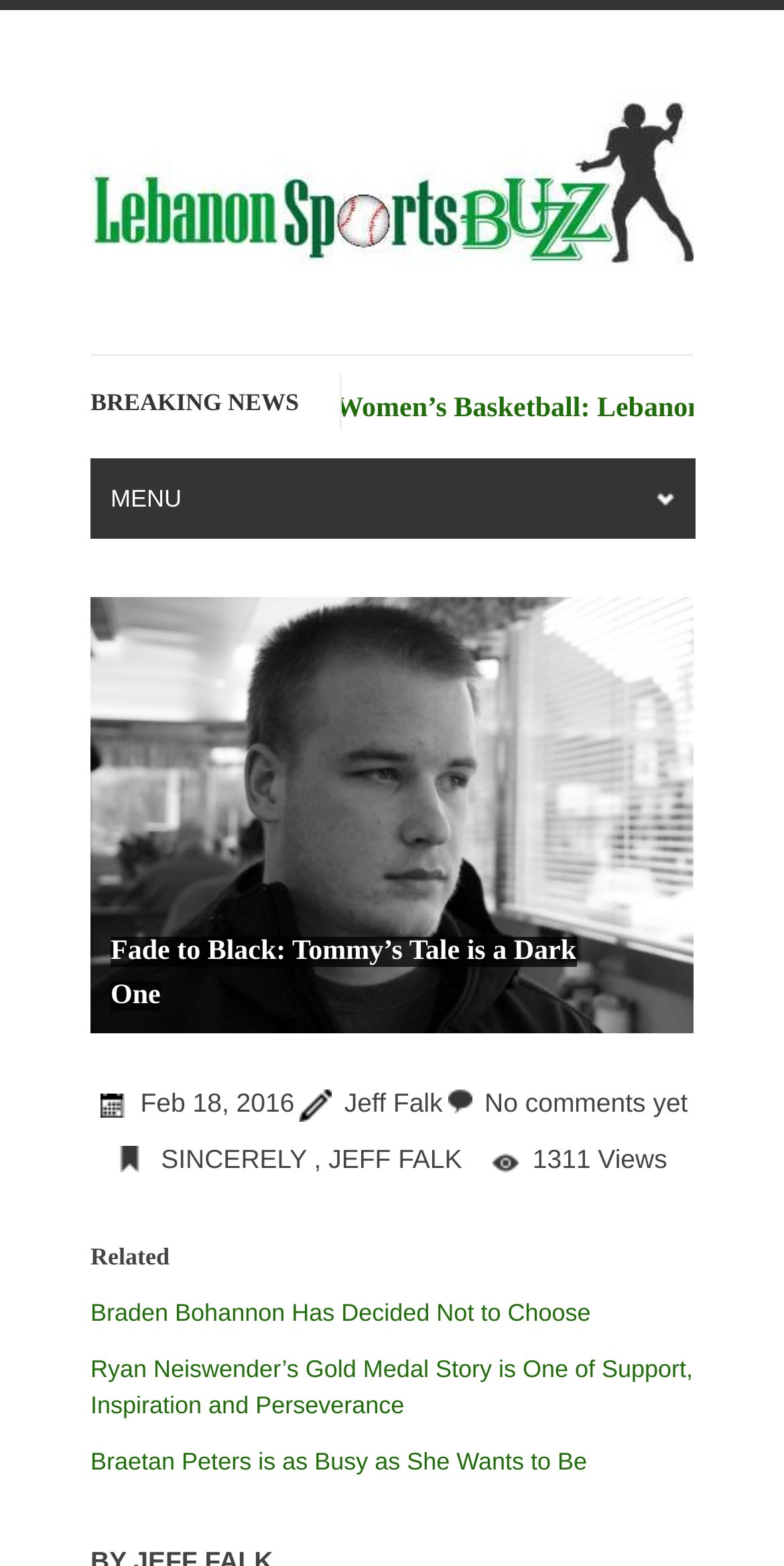What is the category of the news?
Look at the image and respond to the question as thoroughly as possible.

Based on the webpage structure and content, it appears to be a sports news website, with a heading 'BREAKING NEWS' and links to related sports news articles.